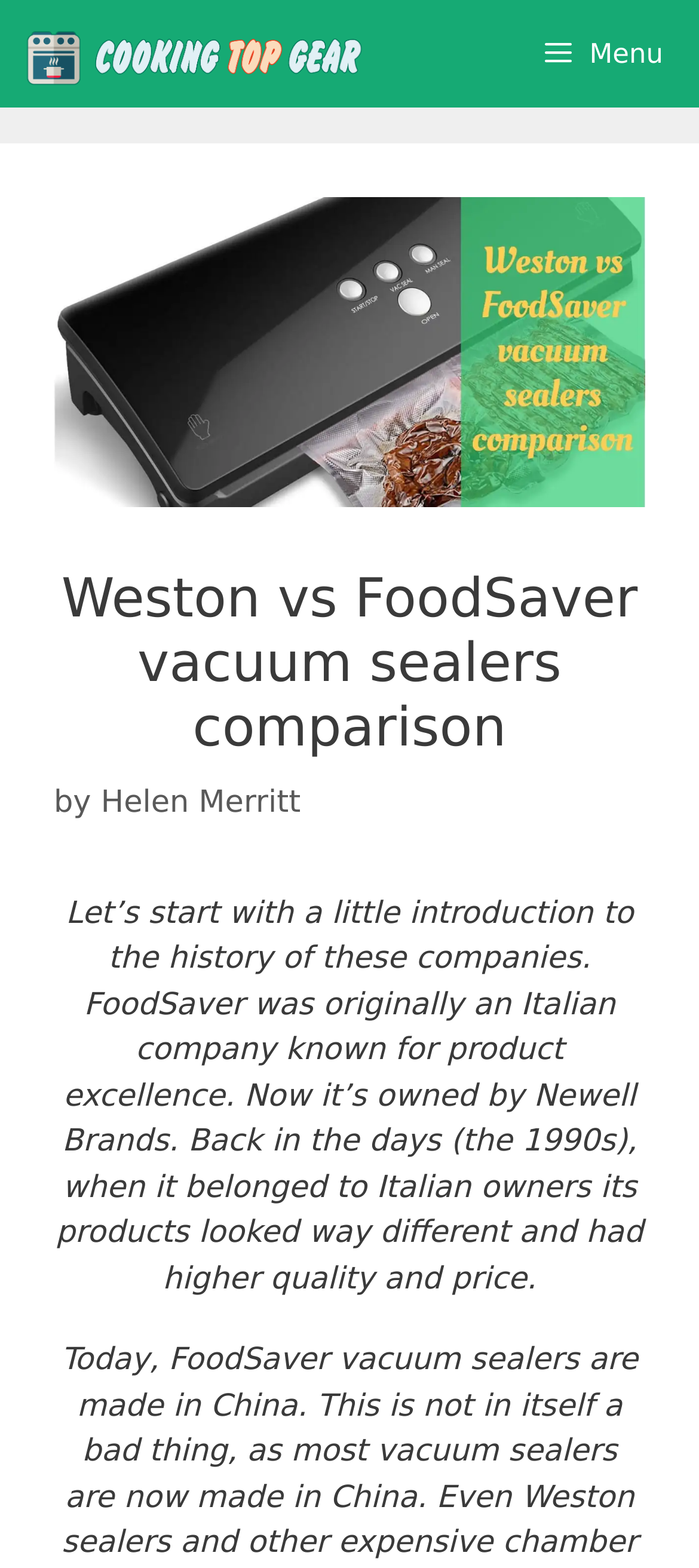Analyze the image and answer the question with as much detail as possible: 
What is the purpose of the webpage?

The webpage is designed to provide a detailed comparison of Weston and FoodSaver vacuum sealers, as indicated by the header and the introduction to the article.